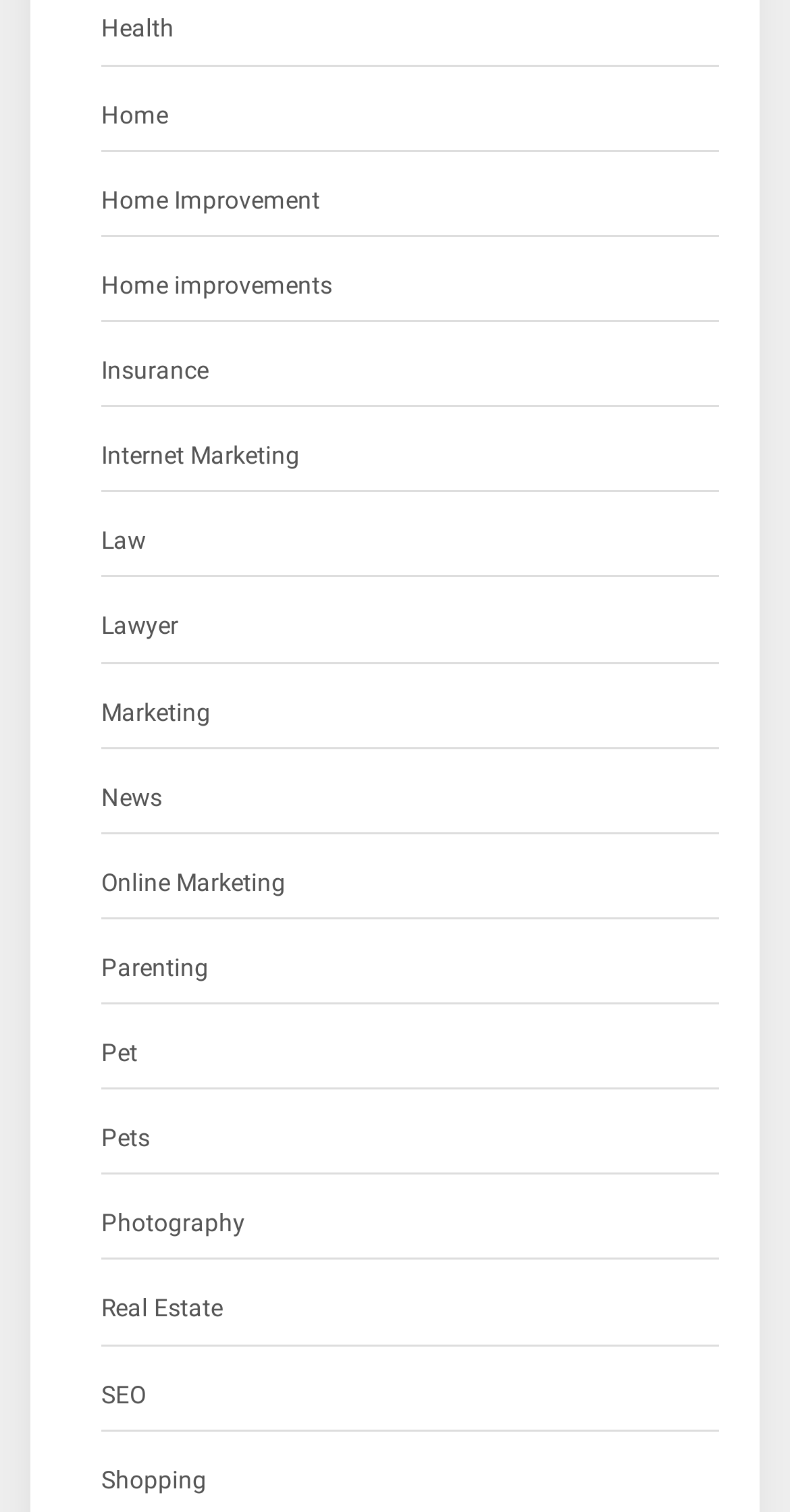Can you find the bounding box coordinates for the element that needs to be clicked to execute this instruction: "Browse Shopping"? The coordinates should be given as four float numbers between 0 and 1, i.e., [left, top, right, bottom].

[0.128, 0.965, 0.262, 0.994]